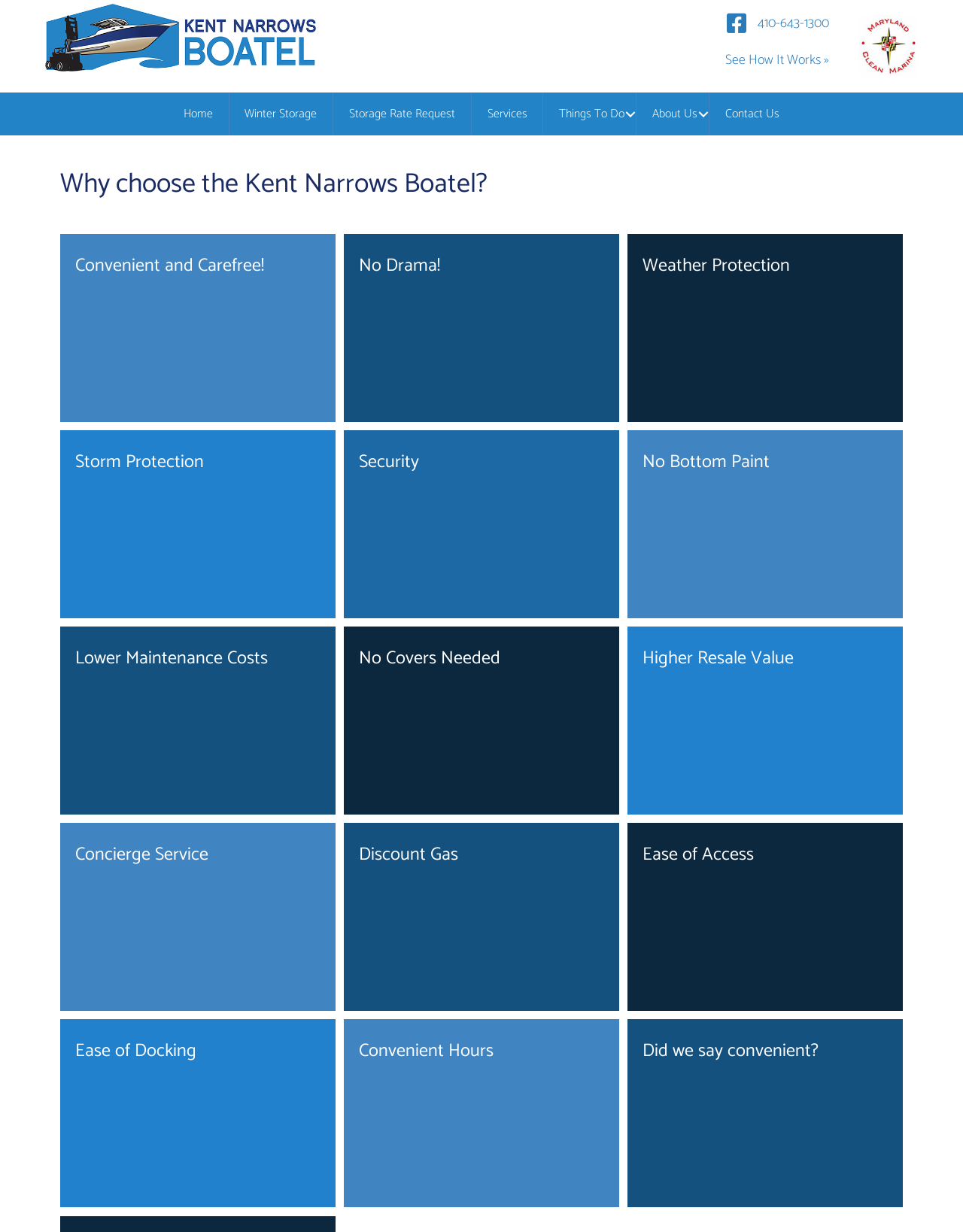Determine the bounding box coordinates for the clickable element required to fulfill the instruction: "Call the phone number". Provide the coordinates as four float numbers between 0 and 1, i.e., [left, top, right, bottom].

[0.787, 0.01, 0.861, 0.028]